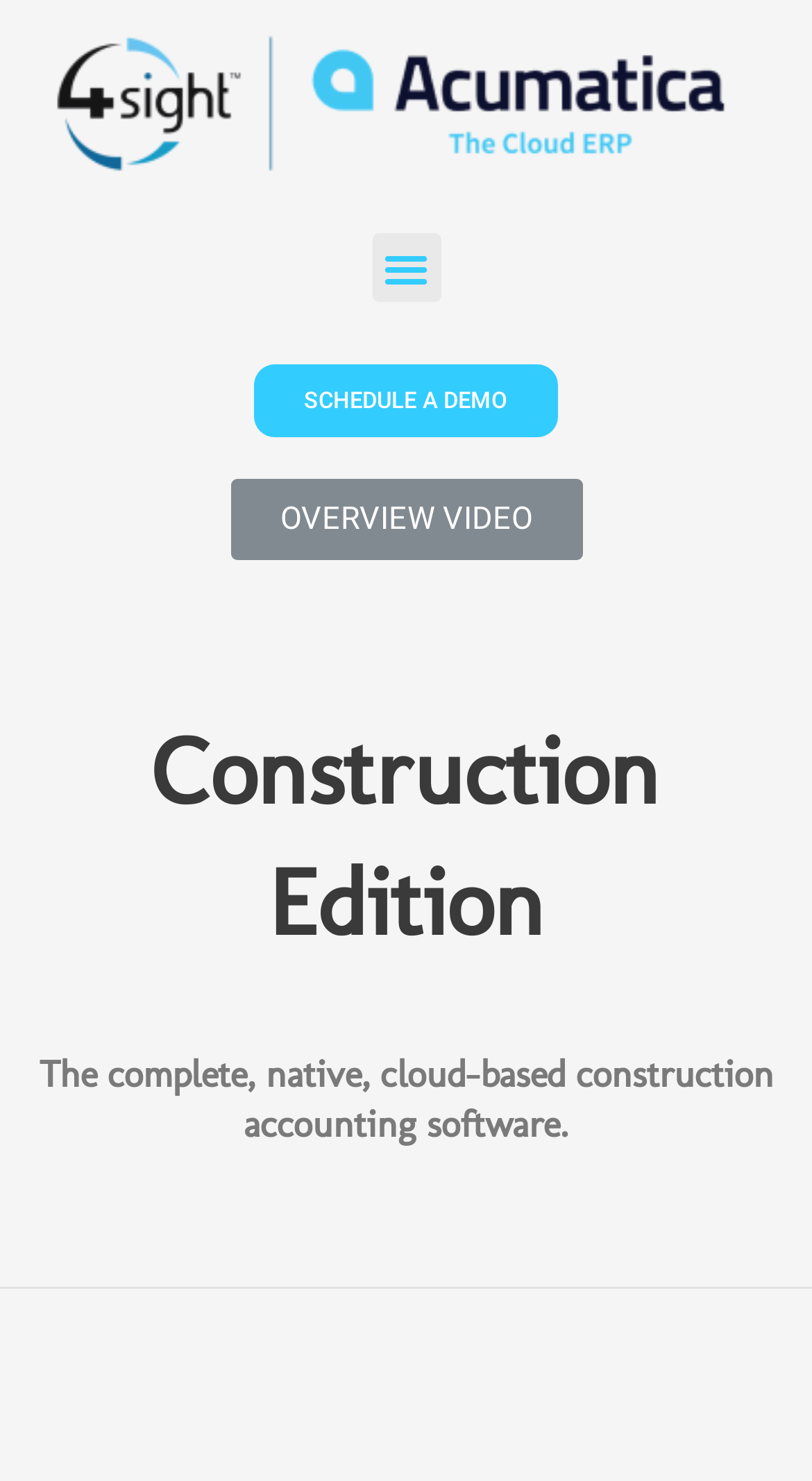Use a single word or phrase to answer the following:
What is the name of the video?

OVERVIEW VIDEO